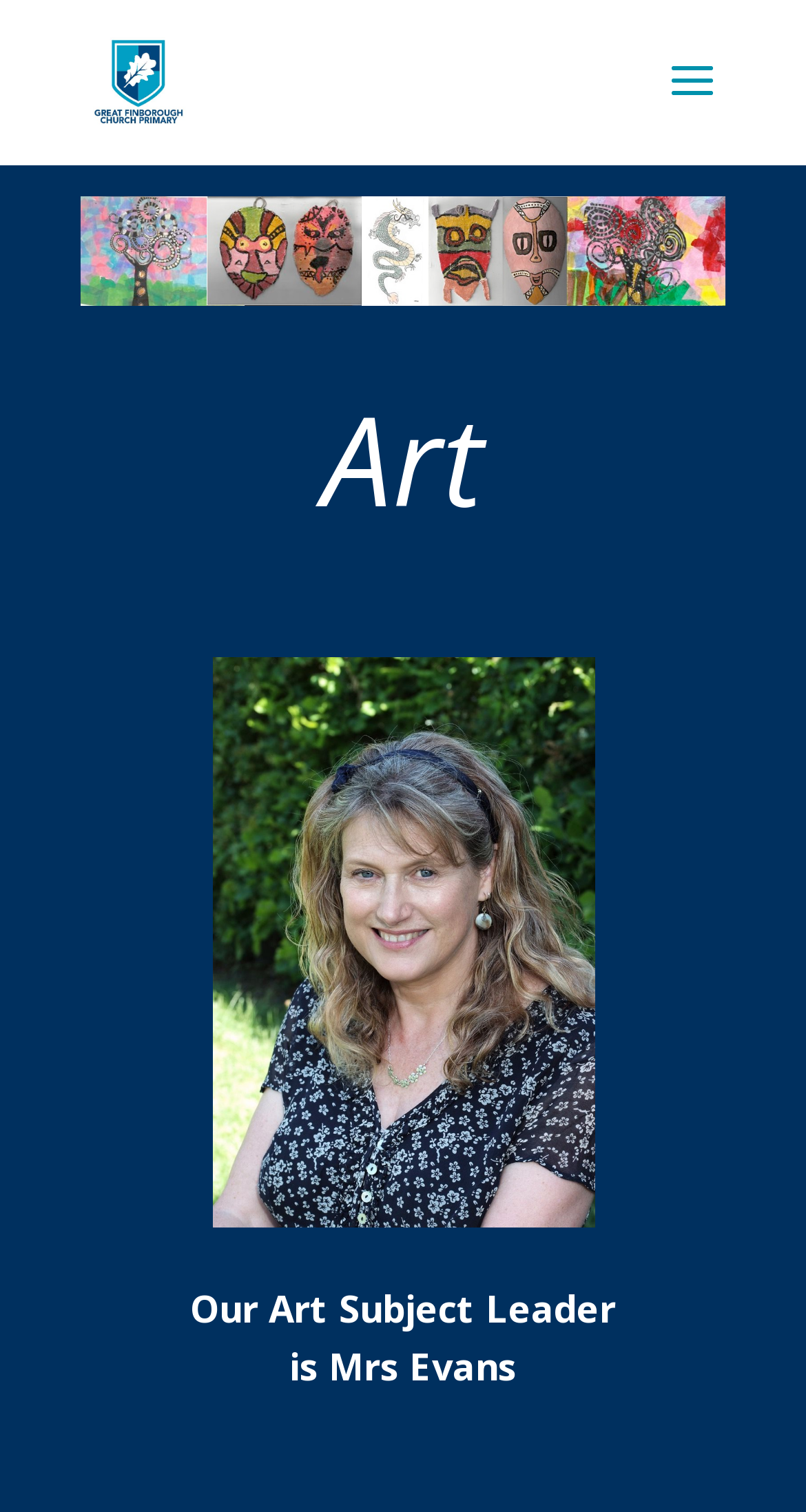Provide the bounding box coordinates for the UI element that is described by this text: "alt="Great Finborough Church Primary School"". The coordinates should be in the form of four float numbers between 0 and 1: [left, top, right, bottom].

[0.11, 0.042, 0.234, 0.064]